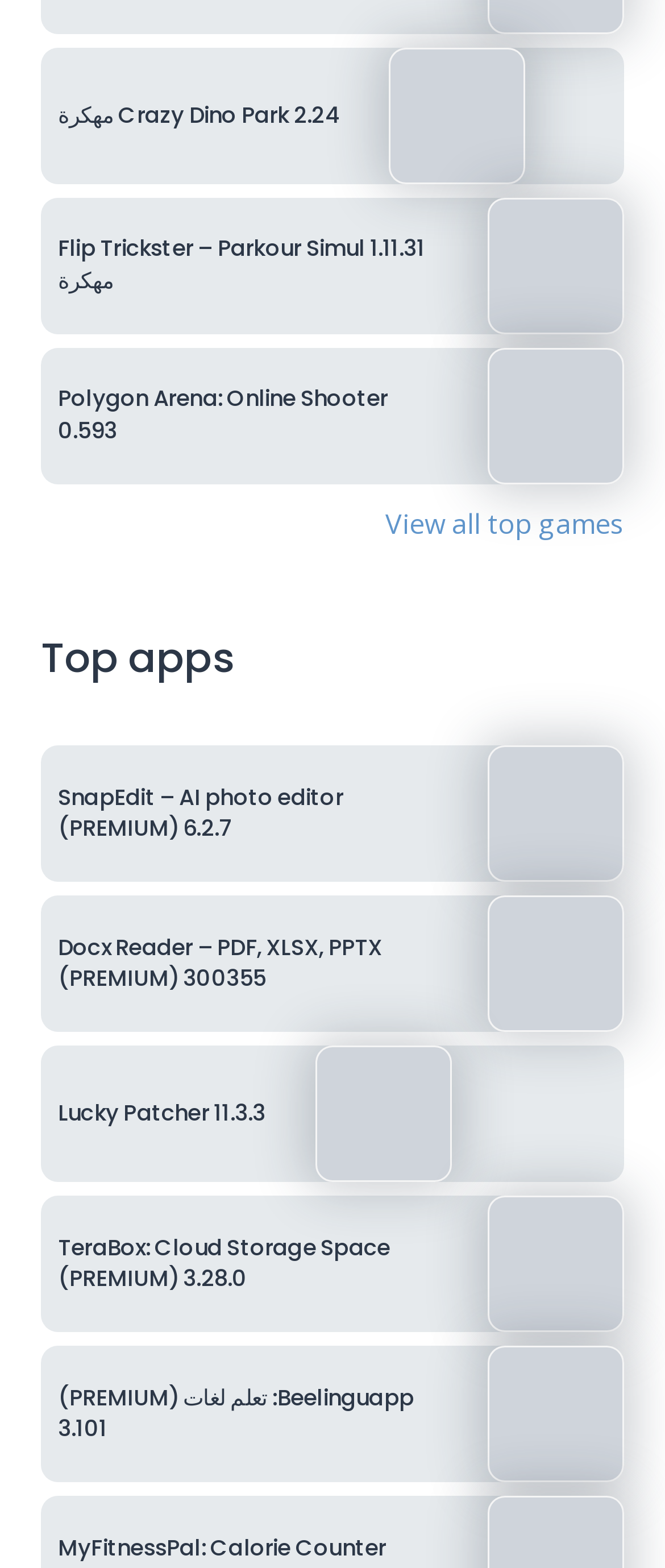Locate the bounding box coordinates of the UI element described by: "Polygon Arena: Online Shooter 0.593". The bounding box coordinates should consist of four float numbers between 0 and 1, i.e., [left, top, right, bottom].

[0.087, 0.244, 0.583, 0.285]